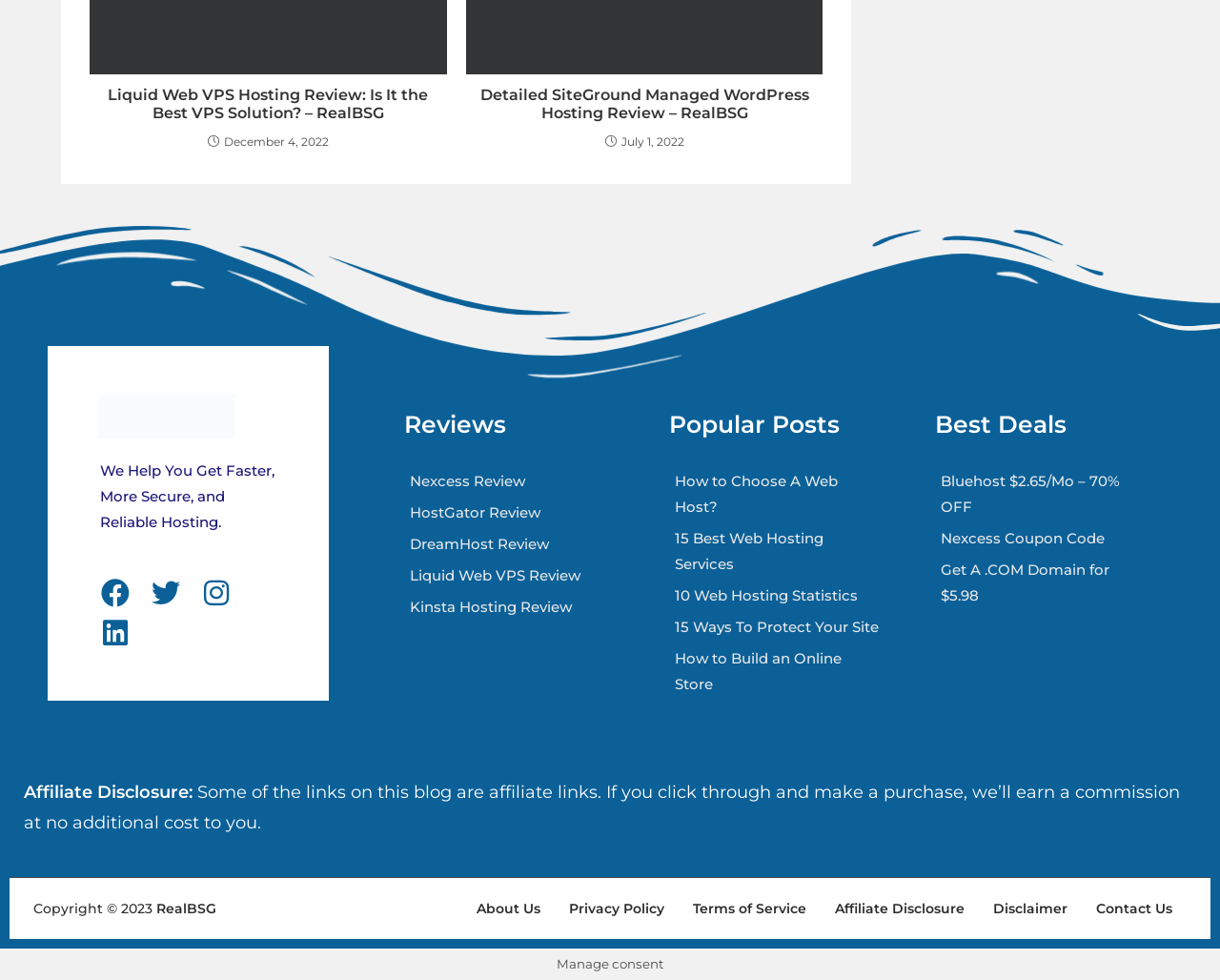Can you find the bounding box coordinates for the element to click on to achieve the instruction: "Visit the 'About Us' page"?

[0.379, 0.905, 0.455, 0.948]